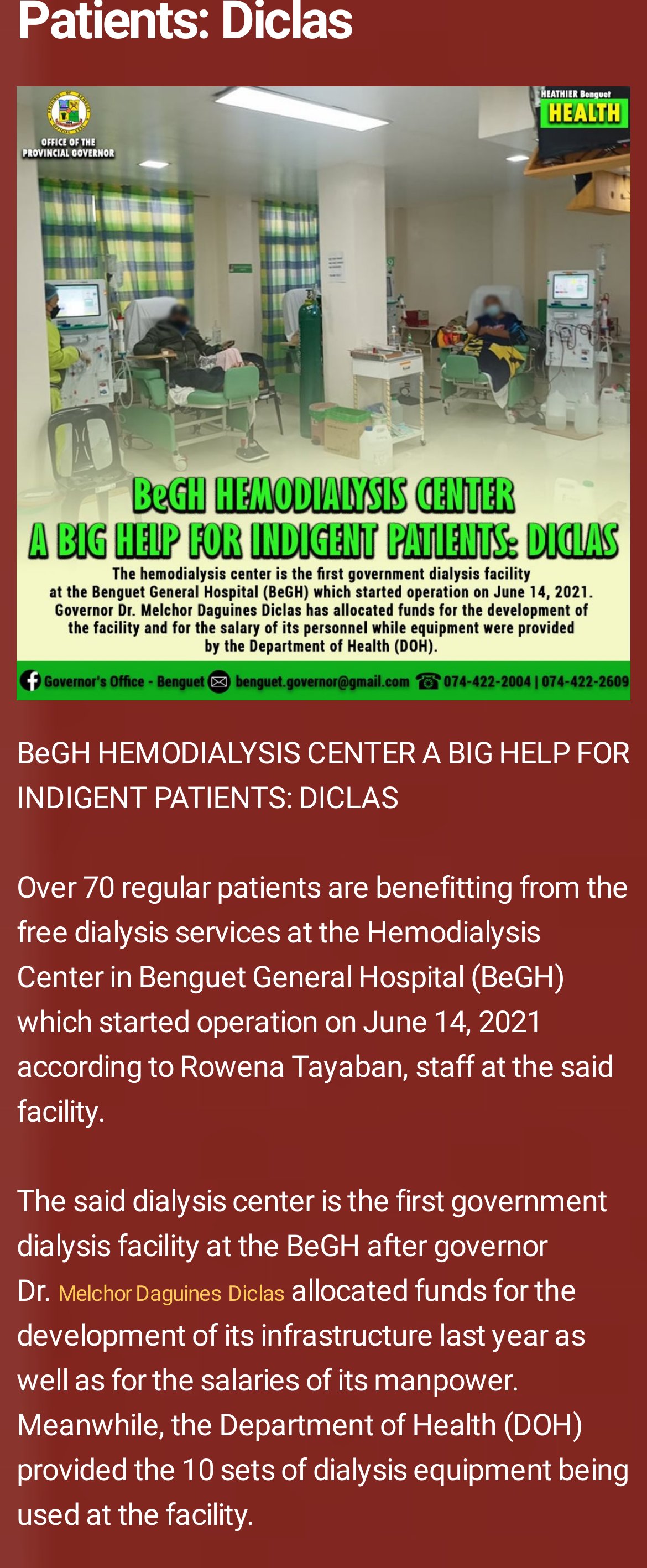How many sets of dialysis equipment were provided by the Department of Health?
Based on the screenshot, answer the question with a single word or phrase.

10